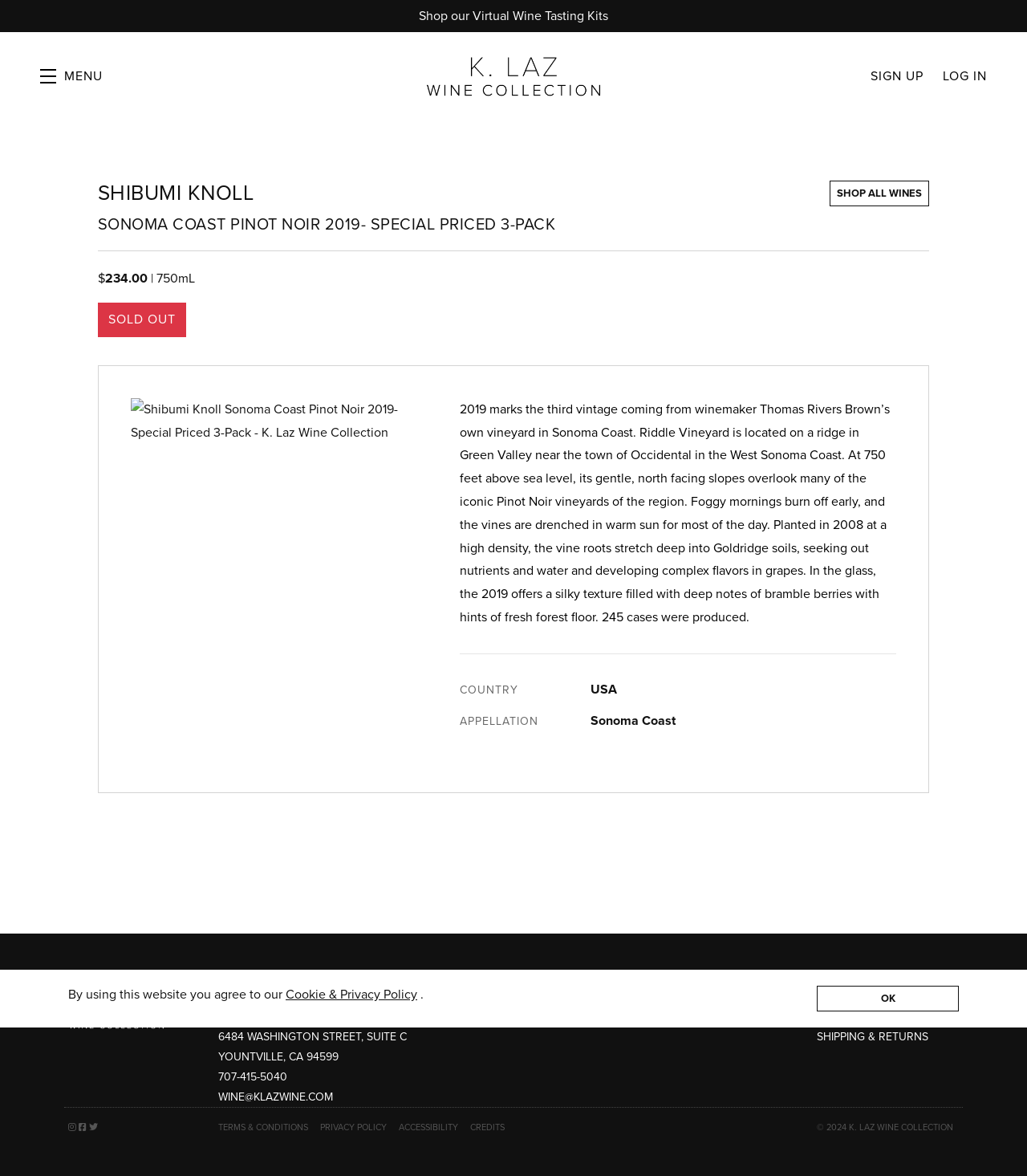Explain in detail what you observe on this webpage.

This webpage is a wine shop page, specifically showcasing the Shibumi Knoll Sonoma Coast Pinot Noir 2019, a special priced 3-pack. At the top, there is a banner with a toggle navigation button on the left and links to "K. Laz Wine Collection" and "SIGN UP" and "LOG IN" on the right. Below the banner, there is a main section with a heading that displays the wine's name and a price of $234.00. 

To the left of the heading, there is an image of the wine bottle. Below the heading, there is a description of the wine, detailing its origin, production, and flavor profile. The description is followed by a horizontal separator and then several lines of information about the wine, including its country, appellation, and other details.

On the bottom left of the page, there is a section with the wine collection's logo, address, phone number, and email. There are also links to social media platforms, shipping and returns information, and terms and conditions. On the bottom right, there is a copyright notice and a link to the privacy policy.

In the middle of the page, there is a dialog box with a message about the website's cookie and privacy policy, along with a button to agree to the policy.